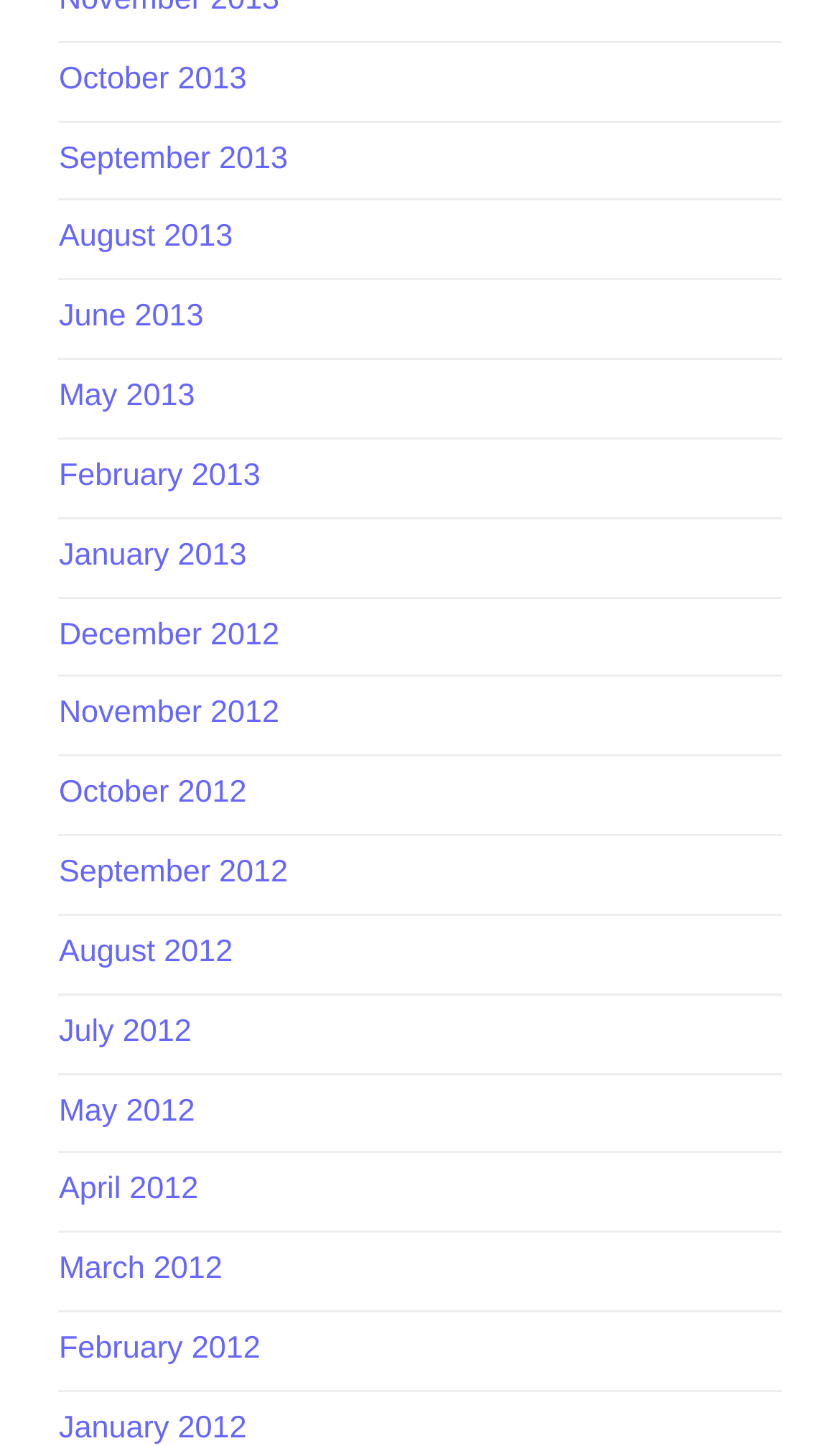How many months are listed?
Please answer the question with a detailed response using the information from the screenshot.

I counted the number of links on the webpage, each representing a month, and found 18 links ranging from October 2013 to January 2012.